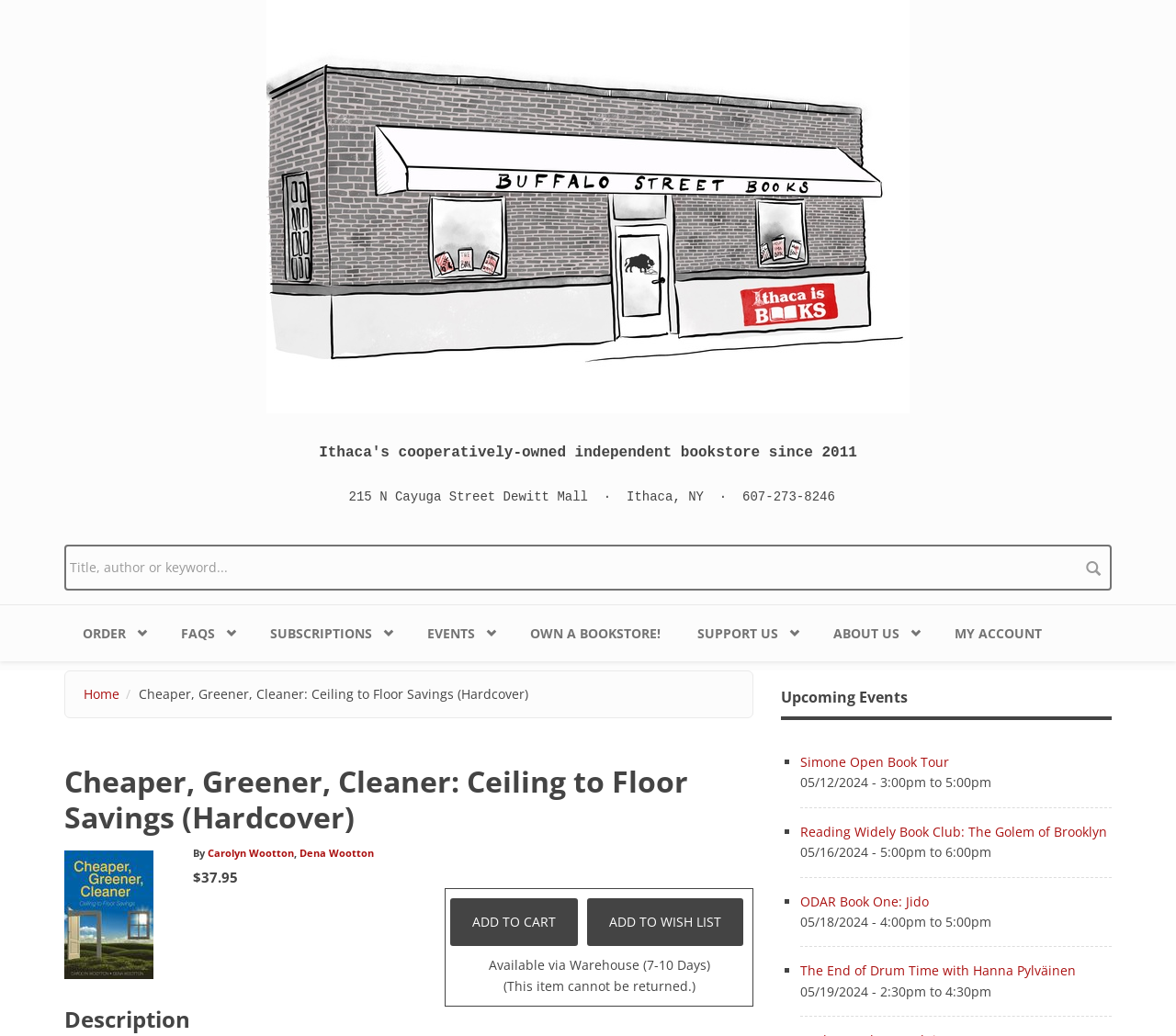Please determine the bounding box coordinates of the area that needs to be clicked to complete this task: 'Click on the 'Need Home Care? Start Here.' link'. The coordinates must be four float numbers between 0 and 1, formatted as [left, top, right, bottom].

None